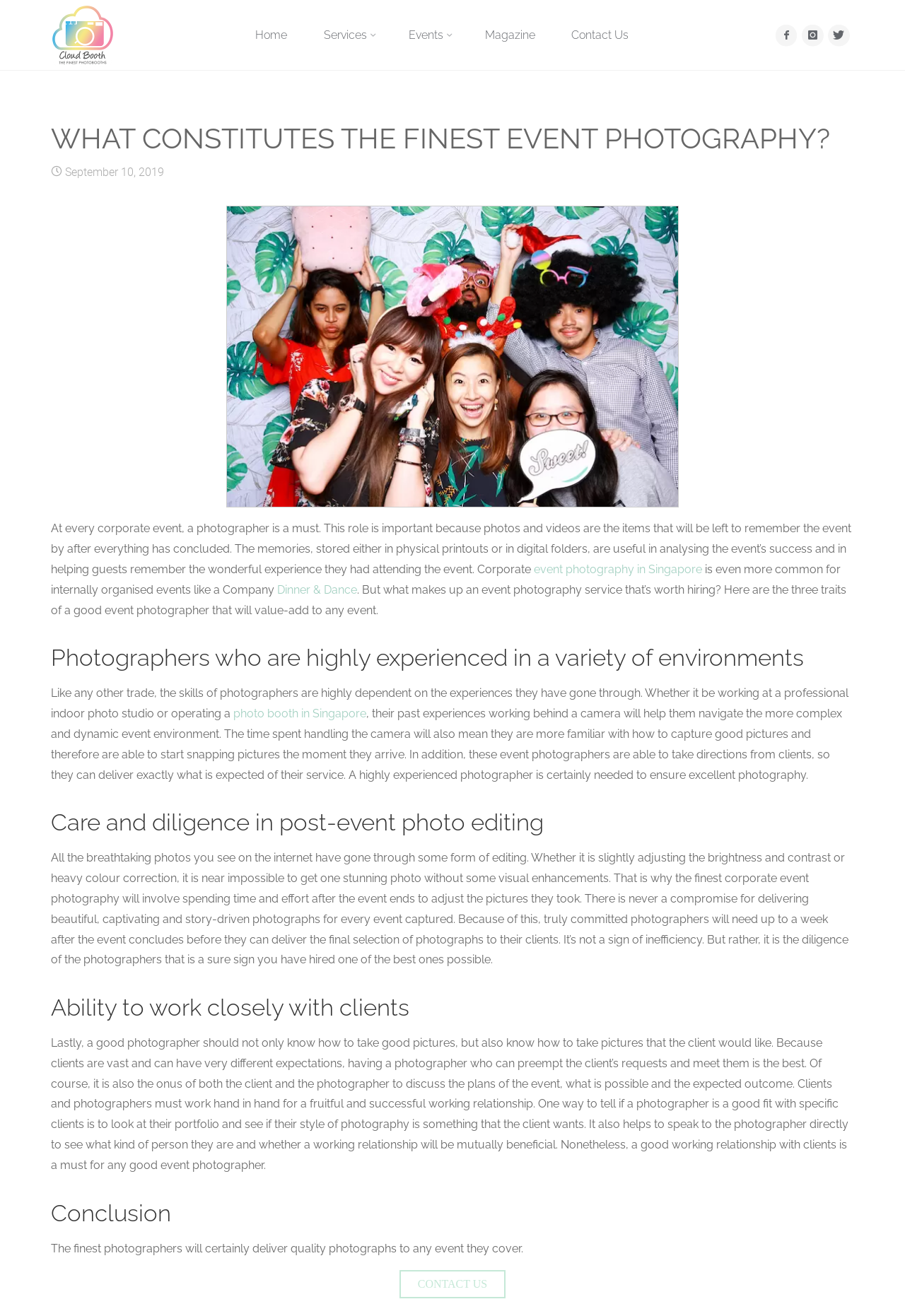Determine the bounding box coordinates for the clickable element to execute this instruction: "Read more about 'event photography in Singapore'". Provide the coordinates as four float numbers between 0 and 1, i.e., [left, top, right, bottom].

[0.59, 0.428, 0.776, 0.438]